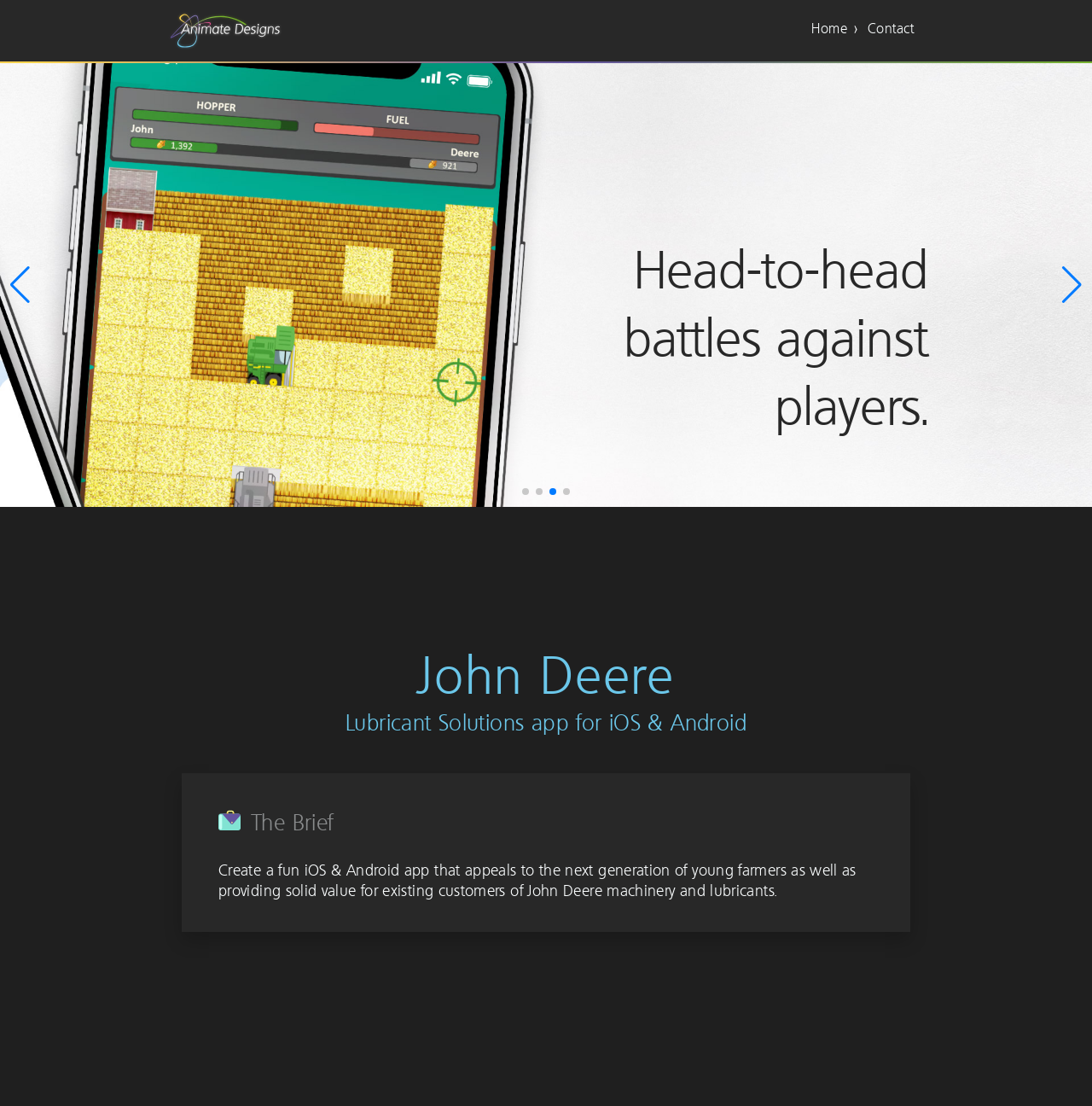What is the theme of the app?
Please use the visual content to give a single word or phrase answer.

Farming